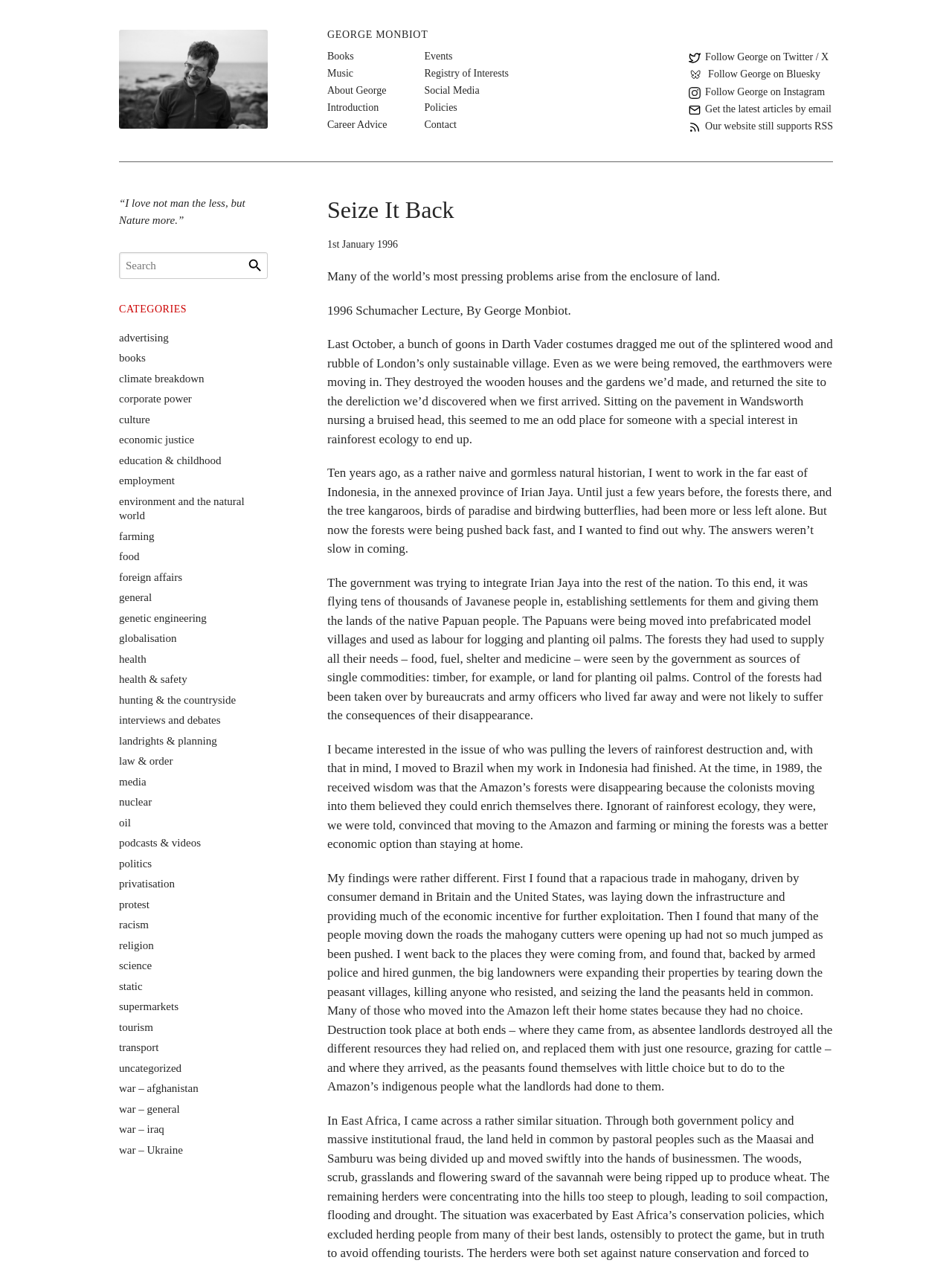Identify the bounding box of the UI component described as: "Follow George on Instagram".

[0.724, 0.066, 0.867, 0.079]